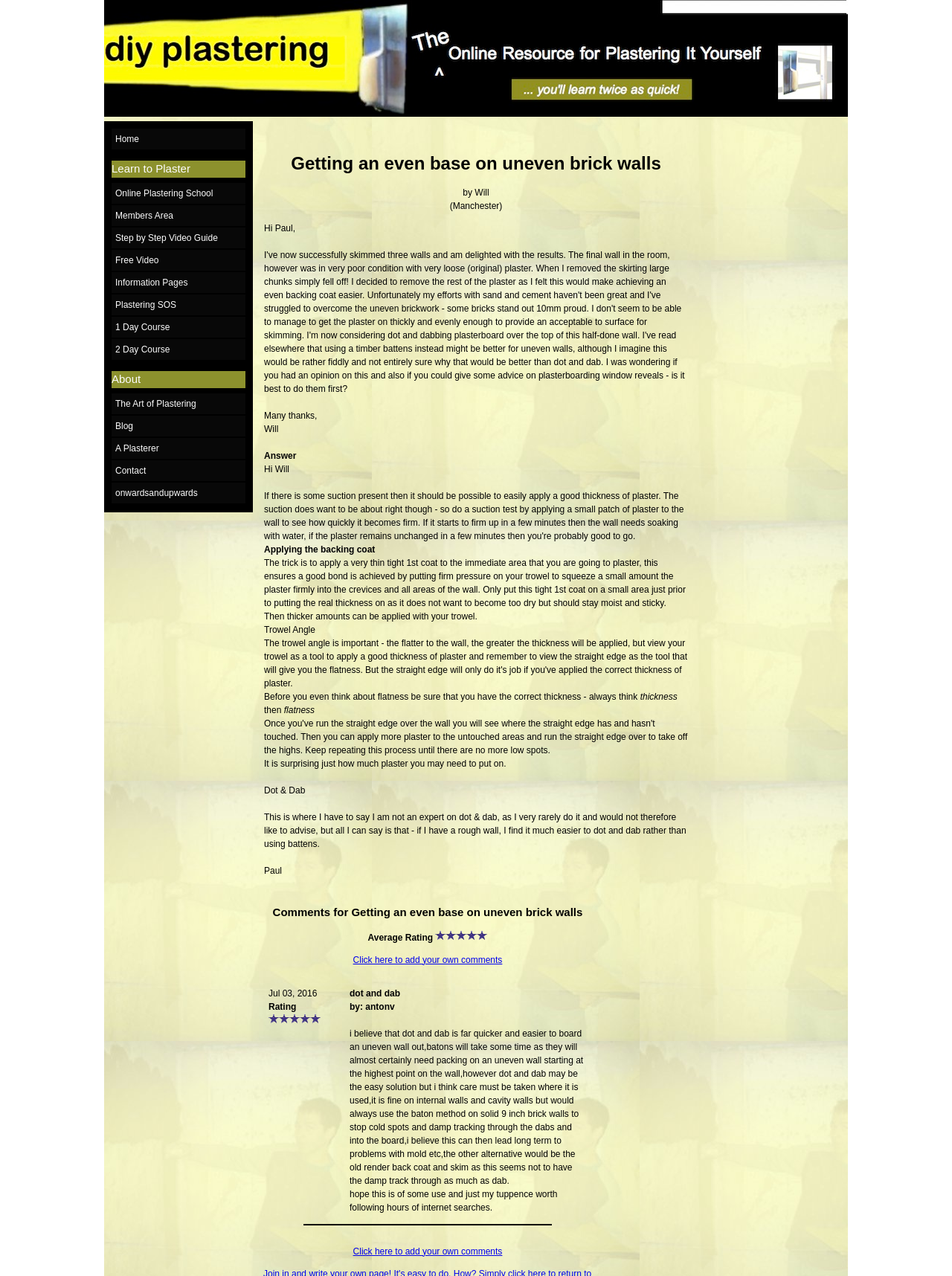Using the element description provided, determine the bounding box coordinates in the format (top-left x, top-left y, bottom-right x, bottom-right y). Ensure that all values are floating point numbers between 0 and 1. Element description: onwardsandupwards

[0.117, 0.378, 0.258, 0.395]